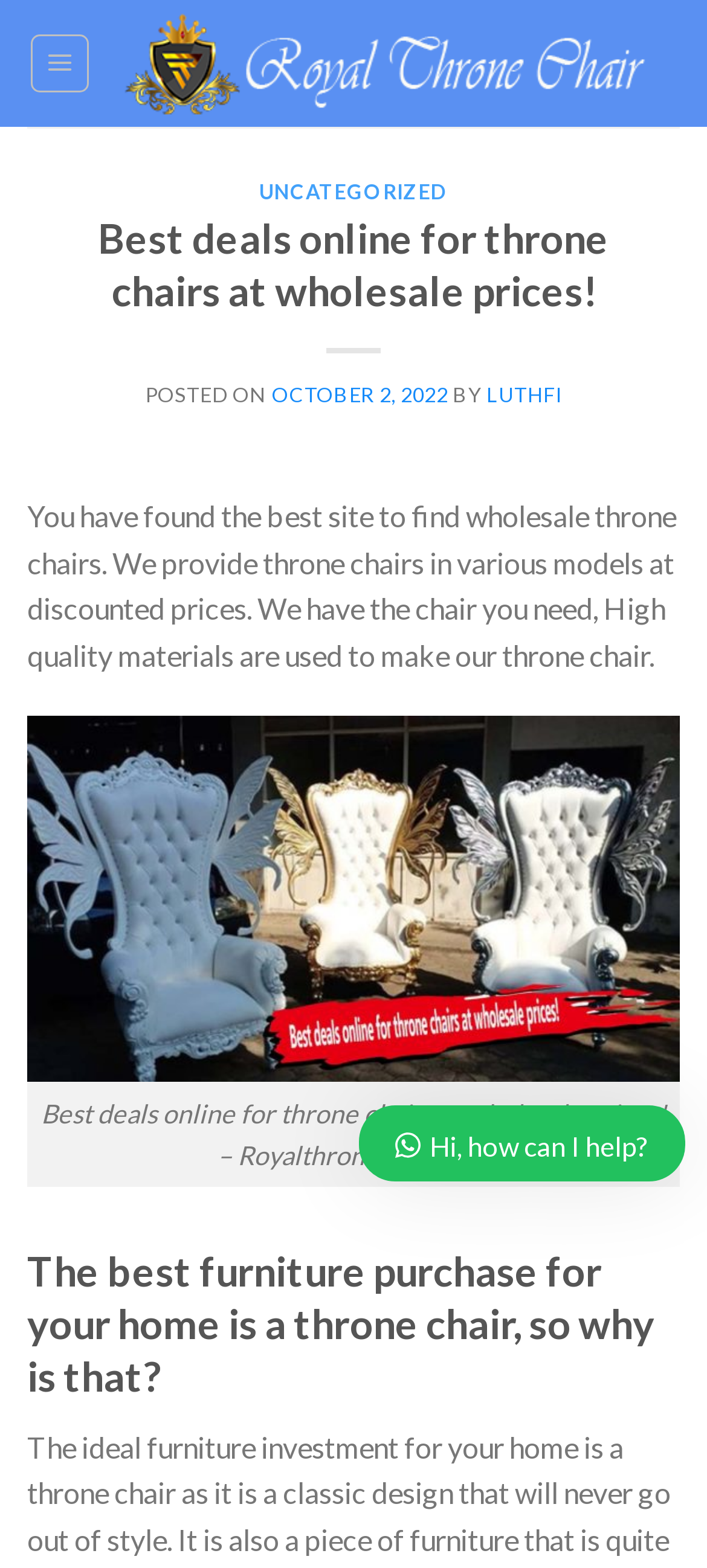Extract the bounding box of the UI element described as: "Luthfi".

[0.688, 0.243, 0.794, 0.258]